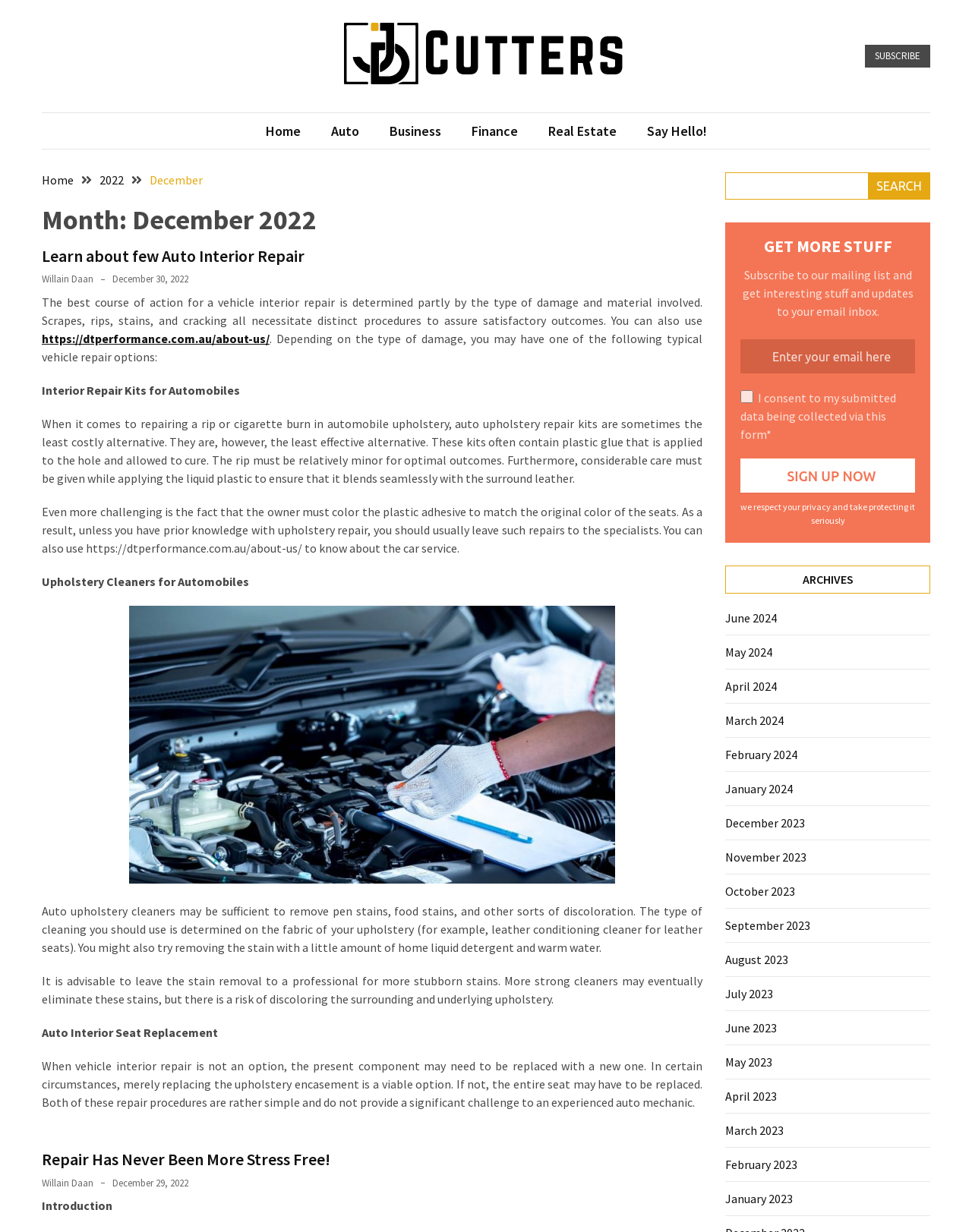What is the text above the 'Sign Up Now' button?
Please interpret the details in the image and answer the question thoroughly.

The text above the 'Sign Up Now' button is a description of what will happen when the user signs up, which is to receive interesting stuff and updates to their email inbox.